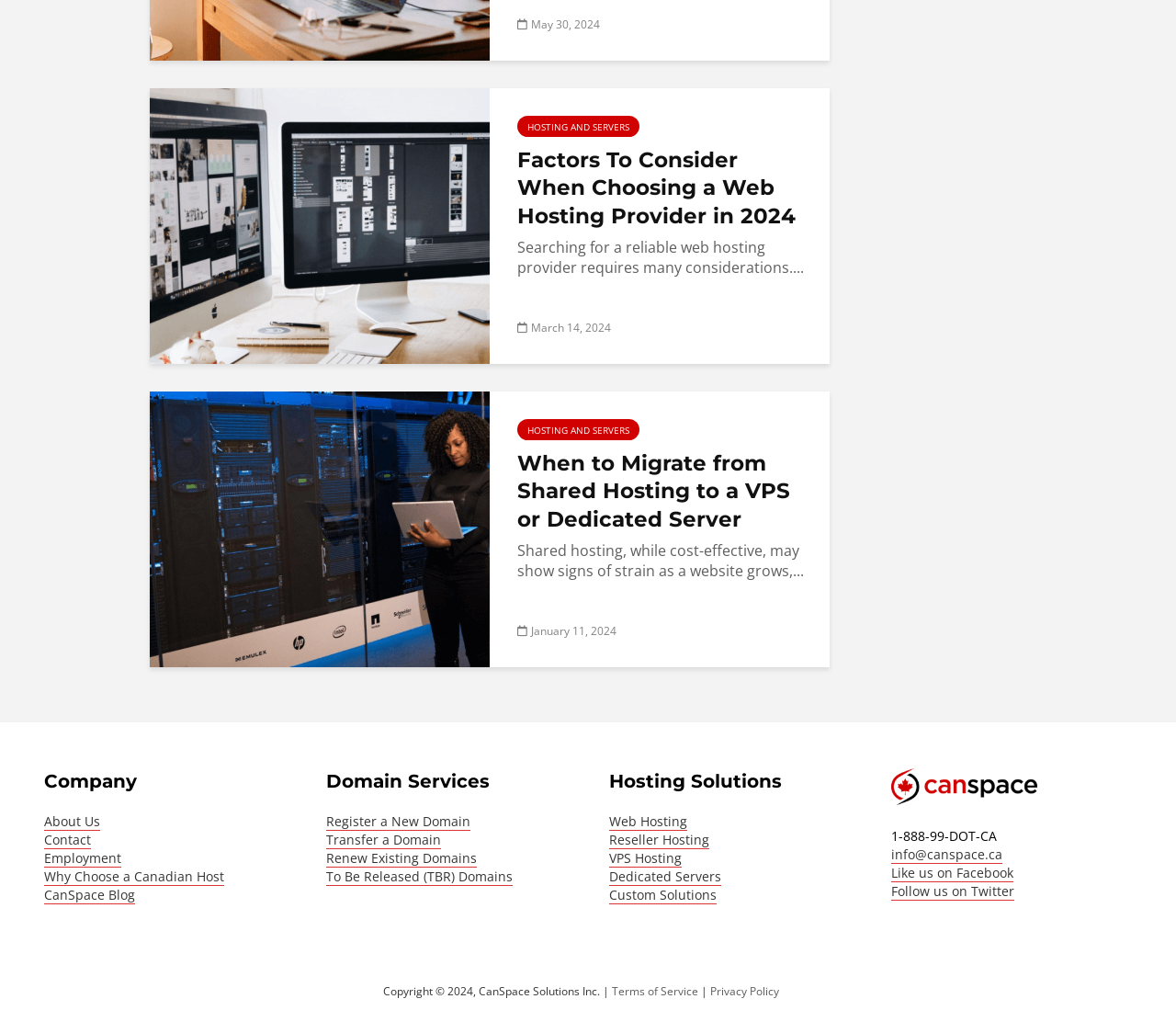Please find and report the bounding box coordinates of the element to click in order to perform the following action: "Visit the company's about us page". The coordinates should be expressed as four float numbers between 0 and 1, in the format [left, top, right, bottom].

[0.037, 0.787, 0.085, 0.805]